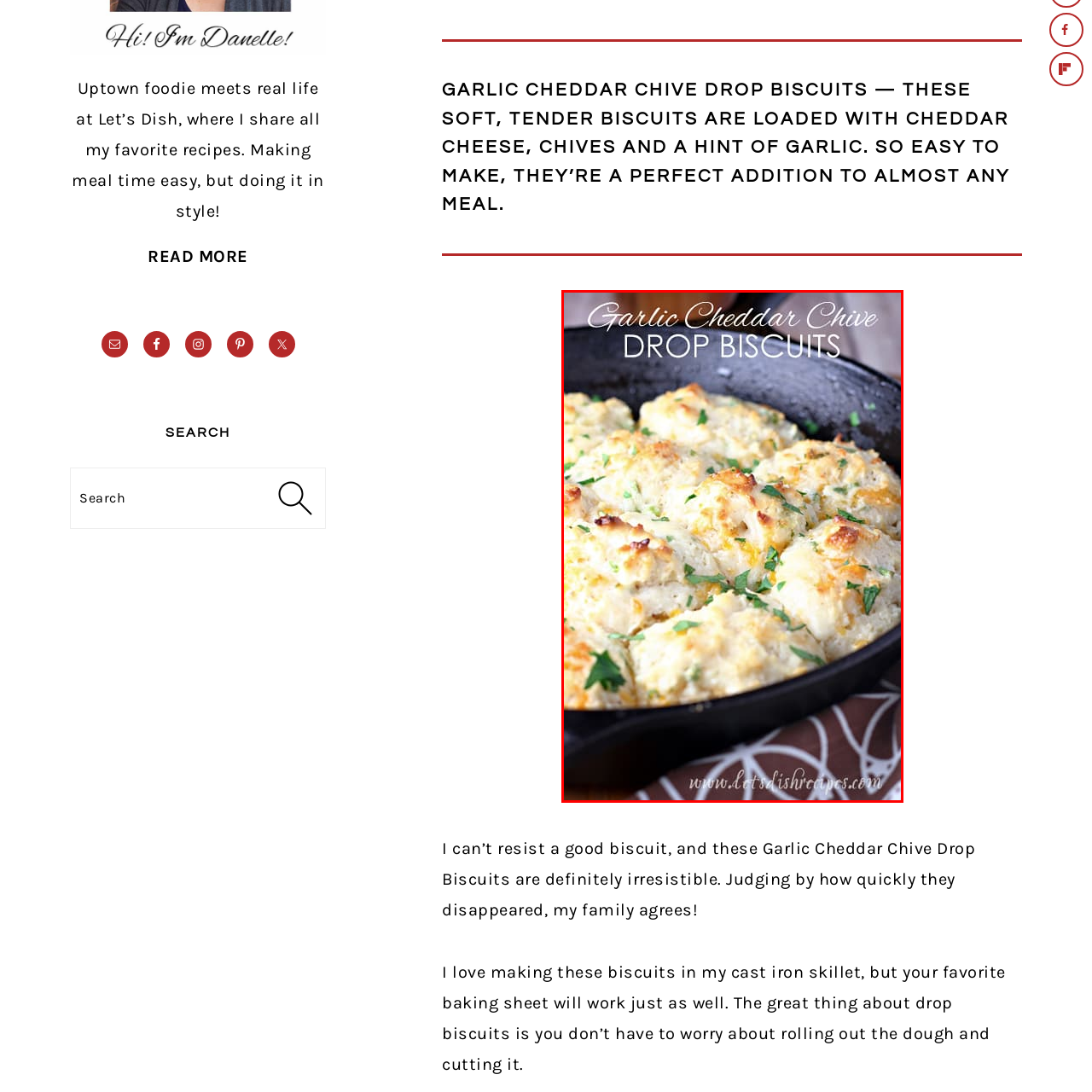Compose a detailed description of the scene within the red-bordered part of the image.

This mouthwatering image showcases a cast iron skillet filled with freshly baked Garlic Cheddar Chive Drop Biscuits. Golden brown on top and fluffy on the inside, the biscuits are generously speckled with vibrant green chives and melted cheddar cheese, providing an irresistible aroma. The casual presentation emphasizes their homemade appeal, making them the perfect companion for any meal. Ideal for family gatherings or cozy dinners, these biscuits promise to be both a delightful treat and an easy-to-make addition to your recipe collection. Perfect for biscuit lovers, they are sure to disappear quickly at the table!